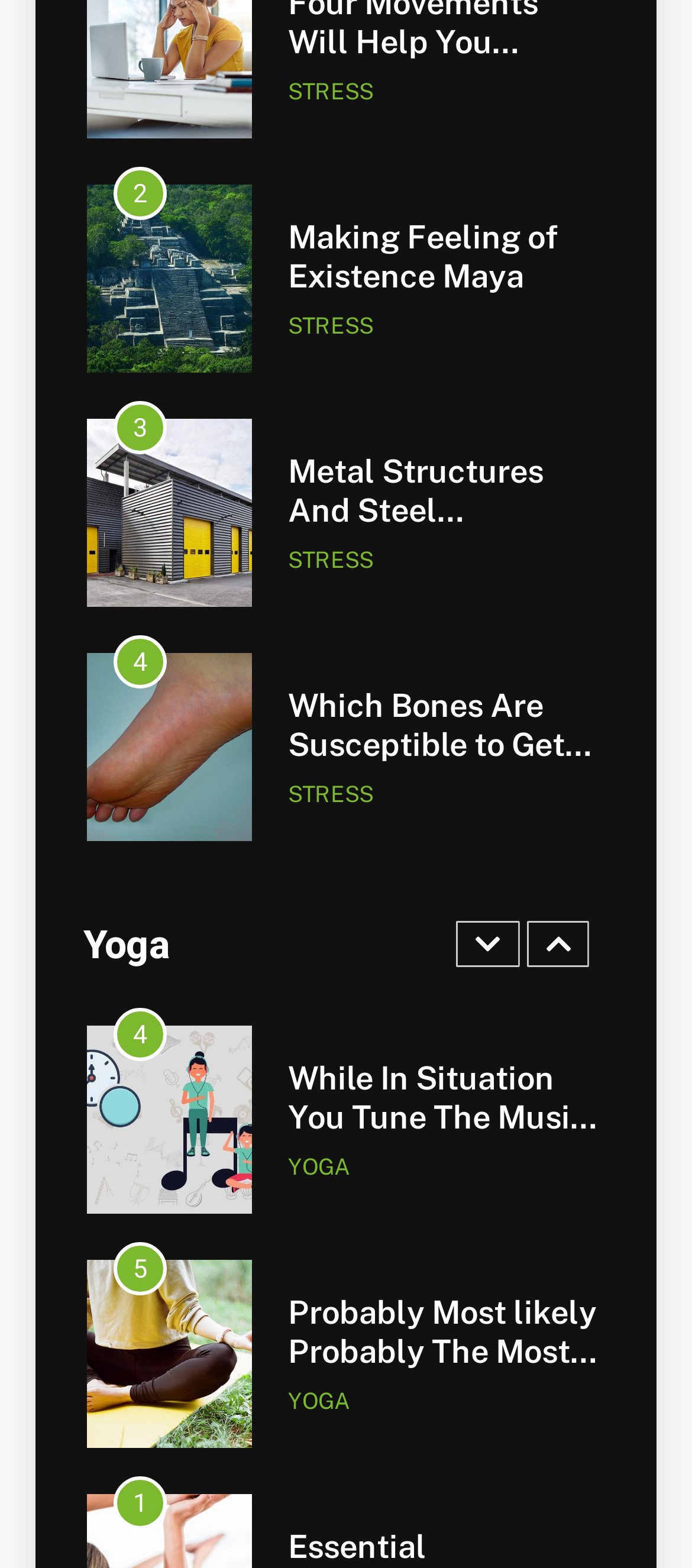Identify and provide the bounding box coordinates of the UI element described: "Releasing Stress and Anger". The coordinates should be formatted as [left, top, right, bottom], with each number being a float between 0 and 1.

[0.417, 0.676, 0.87, 0.724]